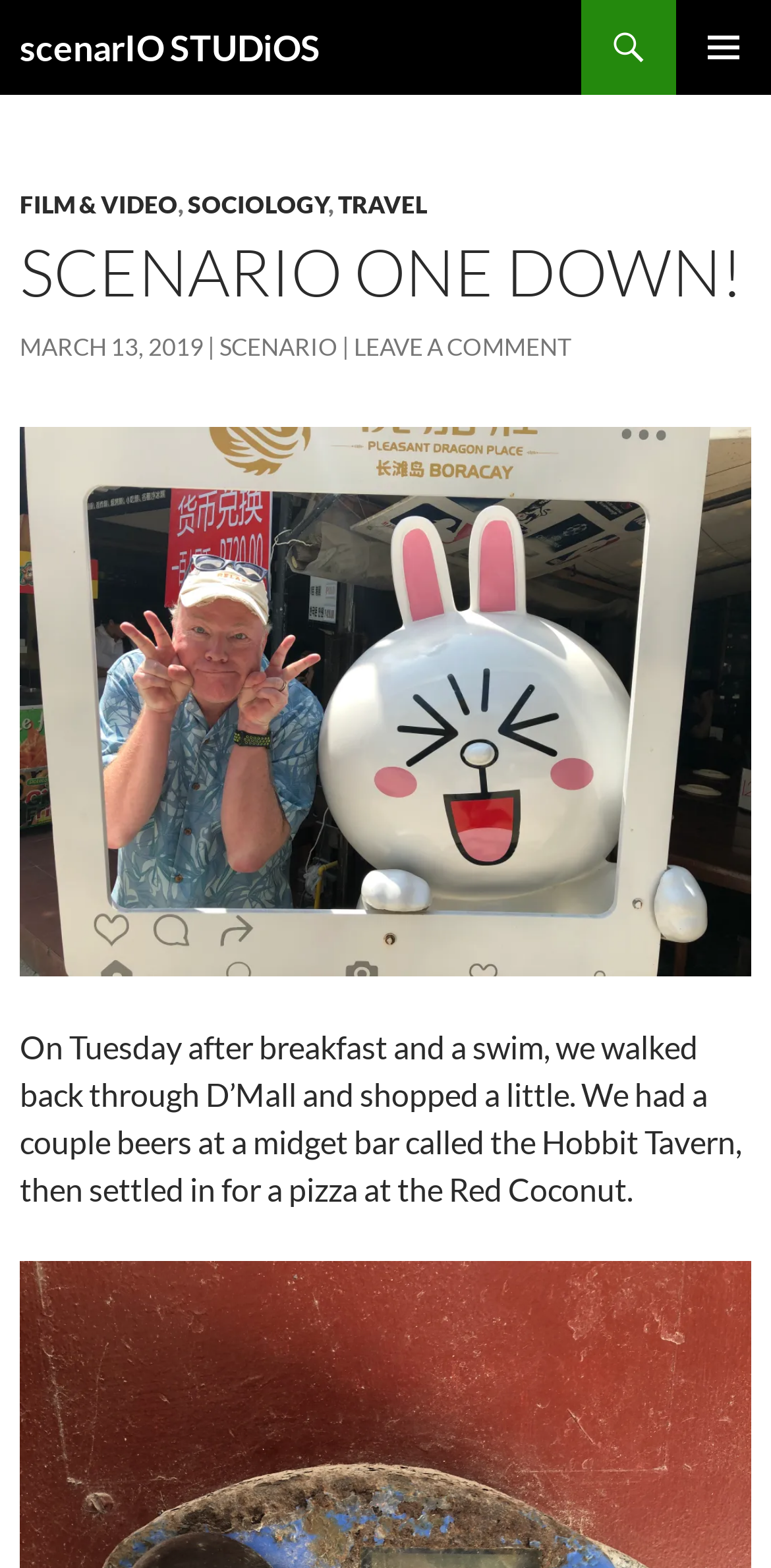Determine the coordinates of the bounding box that should be clicked to complete the instruction: "Click on the PRIMARY MENU button". The coordinates should be represented by four float numbers between 0 and 1: [left, top, right, bottom].

[0.877, 0.0, 1.0, 0.061]